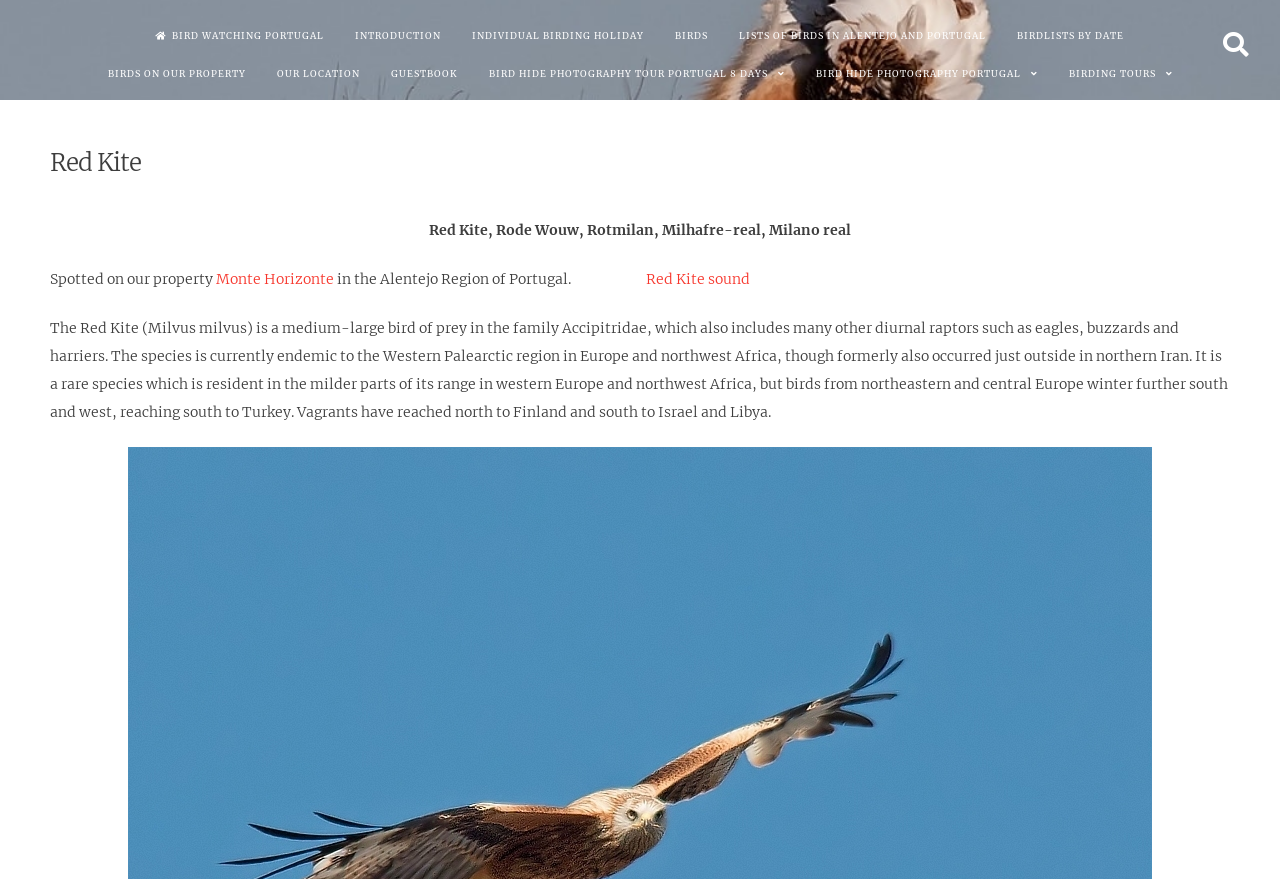Provide a brief response to the question below using a single word or phrase: 
What type of holiday is offered on this website?

Birdwatching